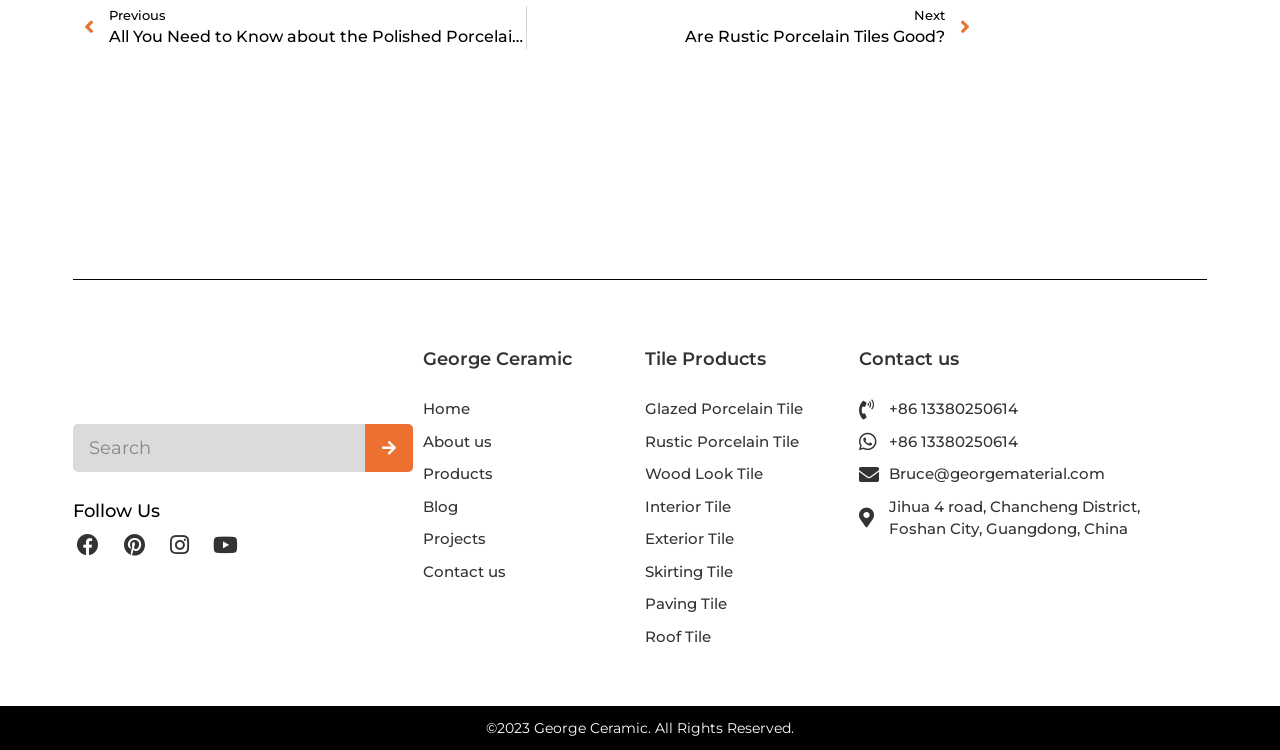Locate the bounding box coordinates of the element to click to perform the following action: 'Email a link to a friend'. The coordinates should be given as four float values between 0 and 1, in the form of [left, top, right, bottom].

None